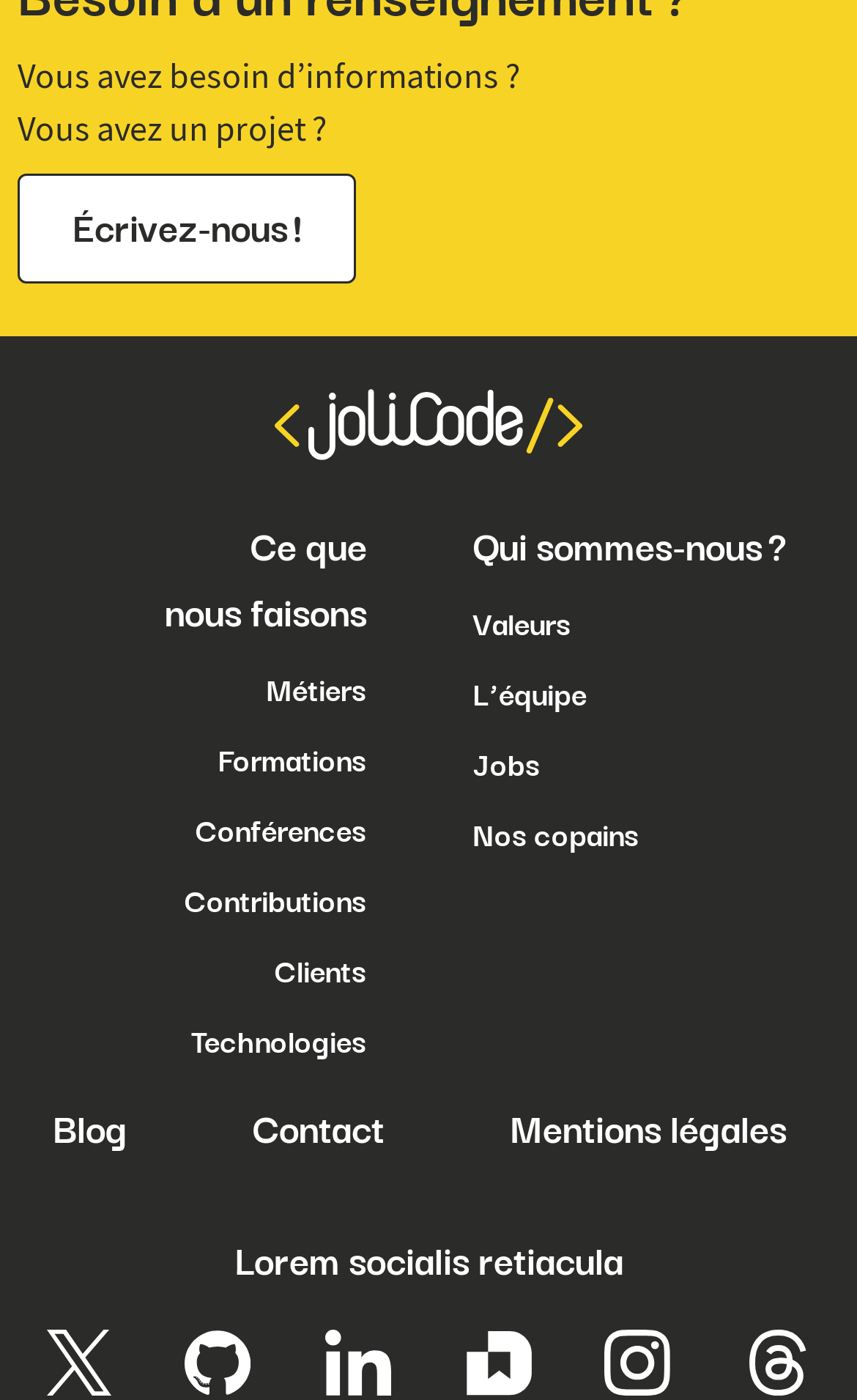Please predict the bounding box coordinates (top-left x, top-left y, bottom-right x, bottom-right y) for the UI element in the screenshot that fits the description: alt="Search"

None